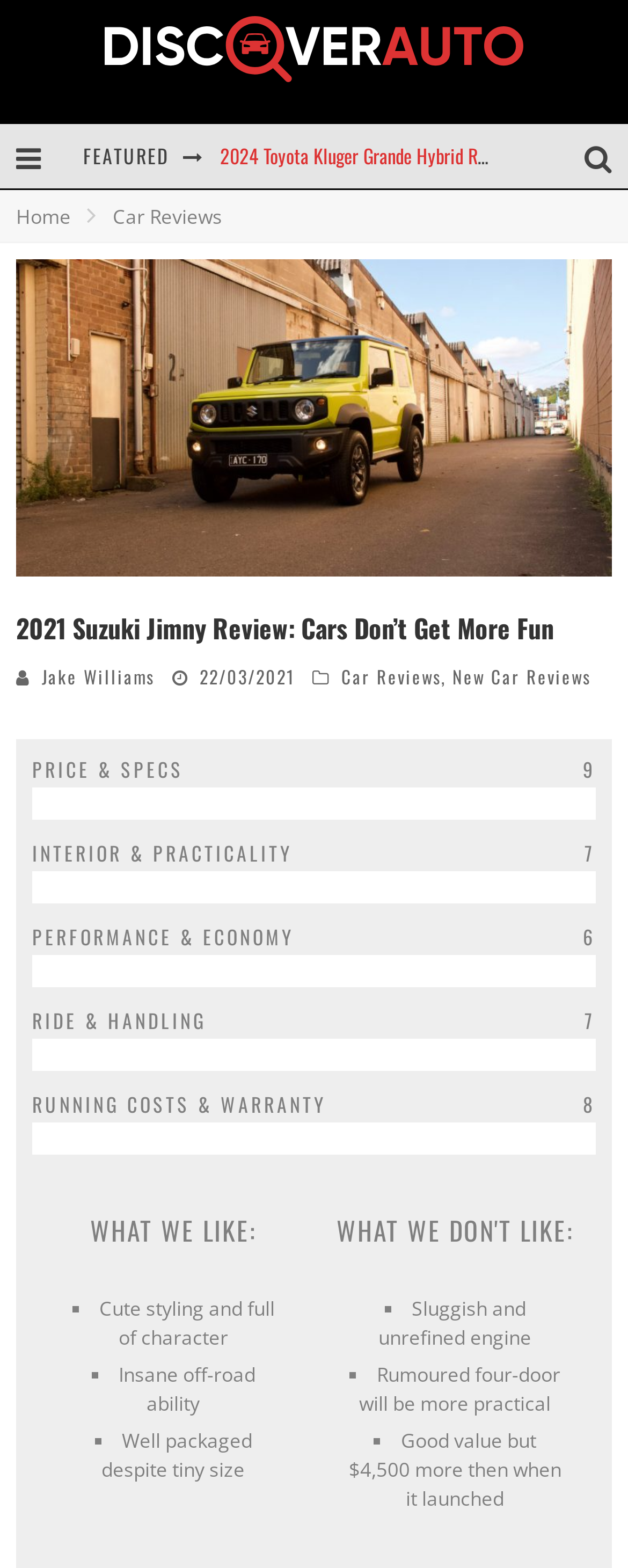Using the provided description Home, find the bounding box coordinates for the UI element. Provide the coordinates in (top-left x, top-left y, bottom-right x, bottom-right y) format, ensuring all values are between 0 and 1.

[0.026, 0.129, 0.113, 0.147]